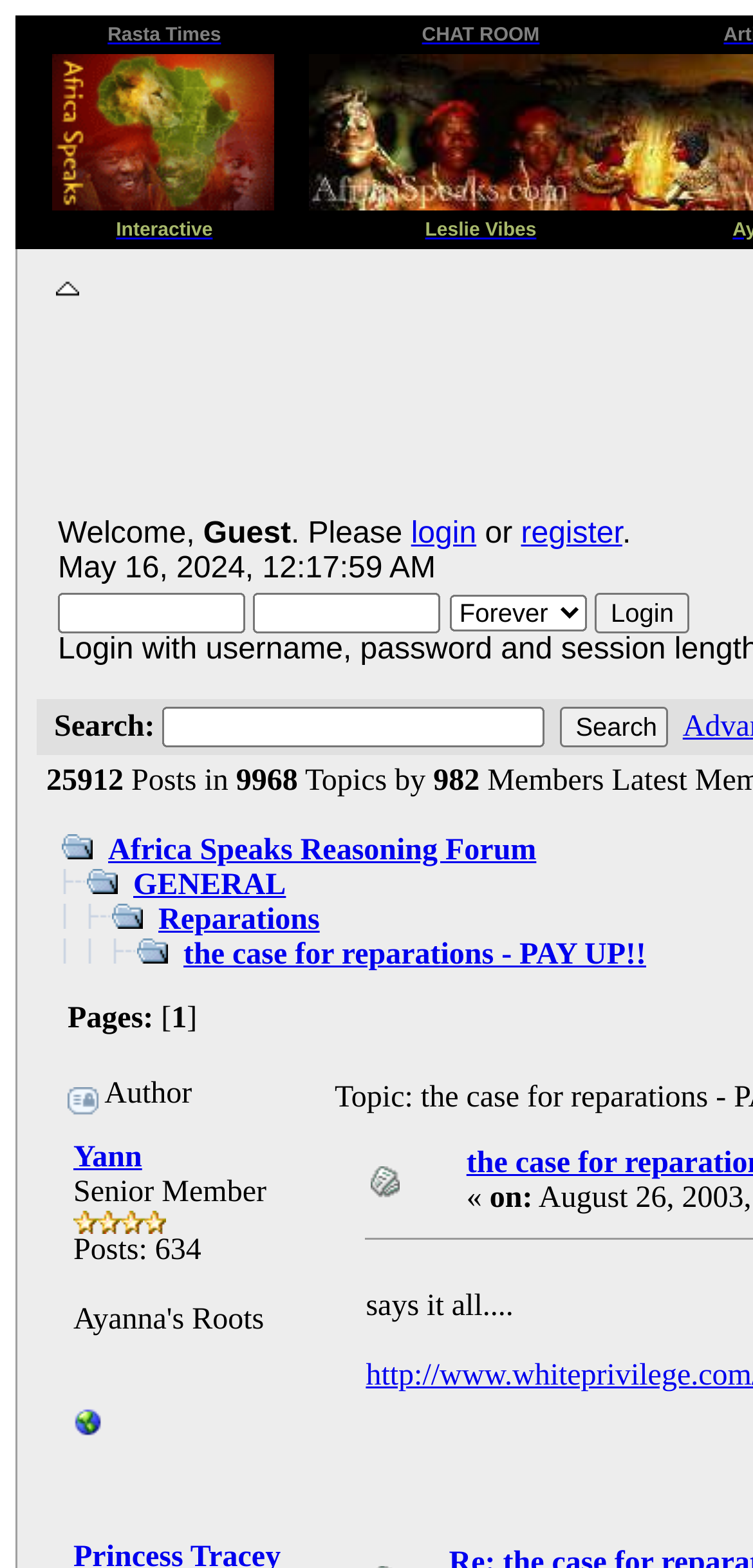Please identify the bounding box coordinates for the region that you need to click to follow this instruction: "Click on the 'Rasta Times' link".

[0.143, 0.009, 0.294, 0.03]